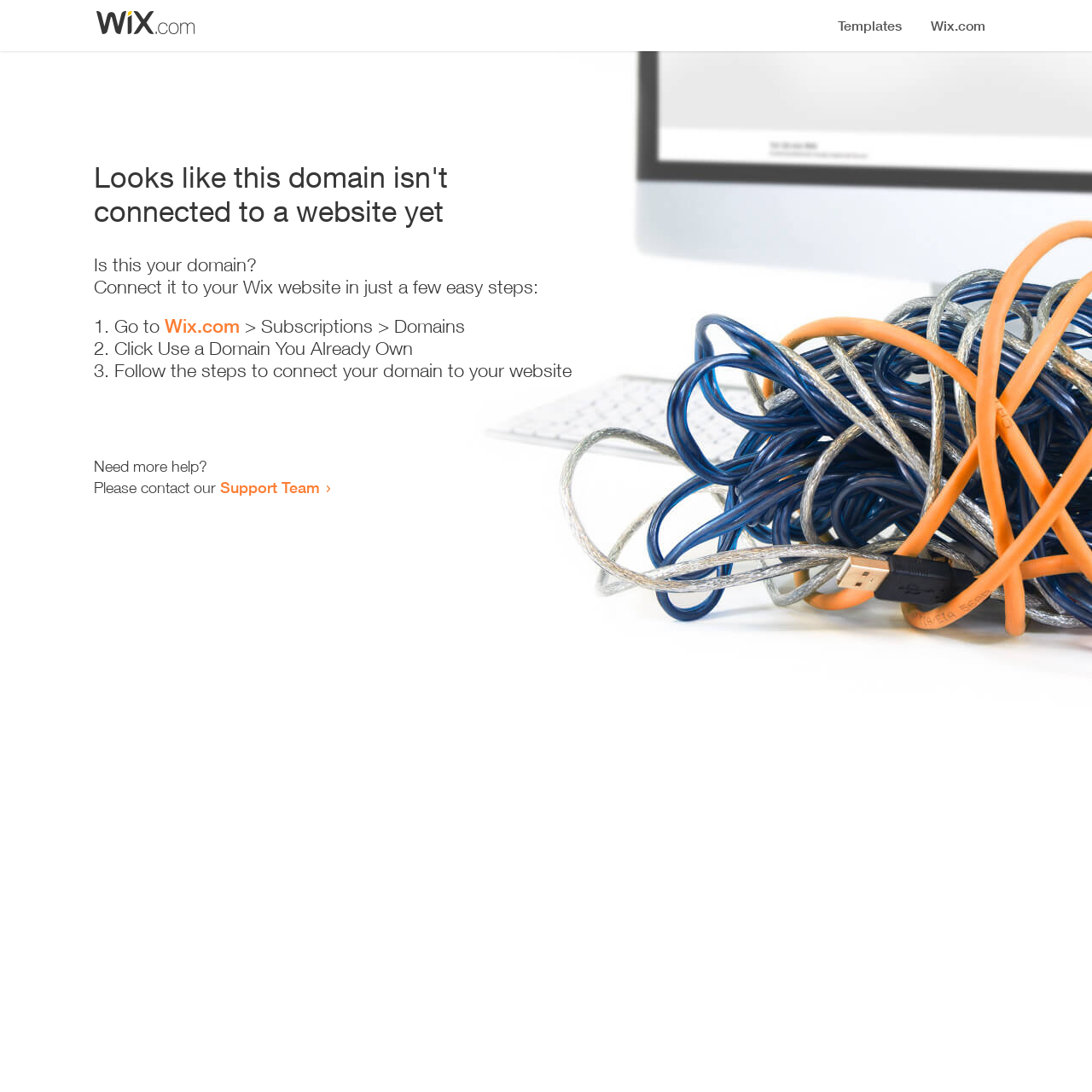Answer the question in a single word or phrase:
What is the current status of the domain?

Not connected